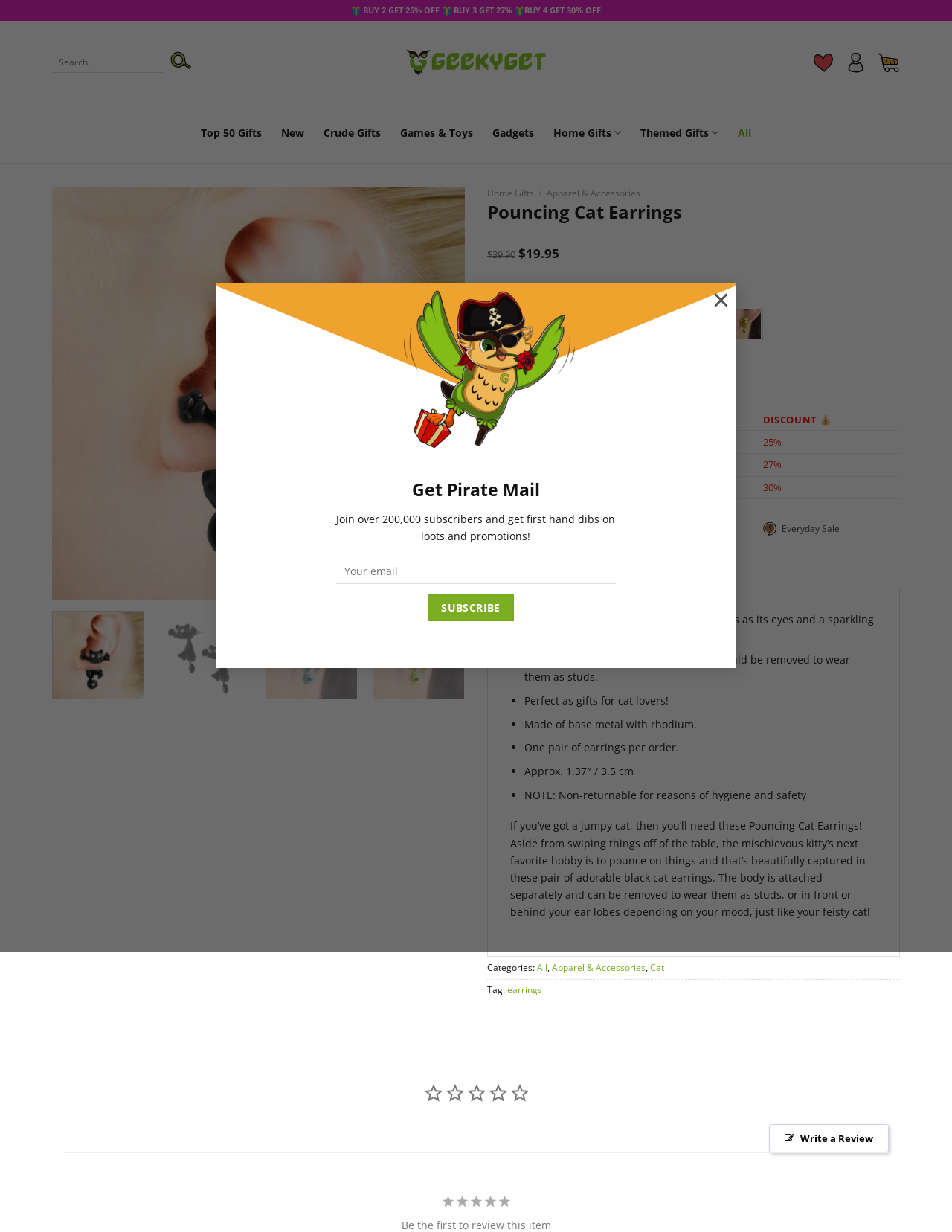Pinpoint the bounding box coordinates of the clickable area needed to execute the instruction: "Add to cart". The coordinates should be specified as four float numbers between 0 and 1, i.e., [left, top, right, bottom].

[0.583, 0.293, 0.723, 0.315]